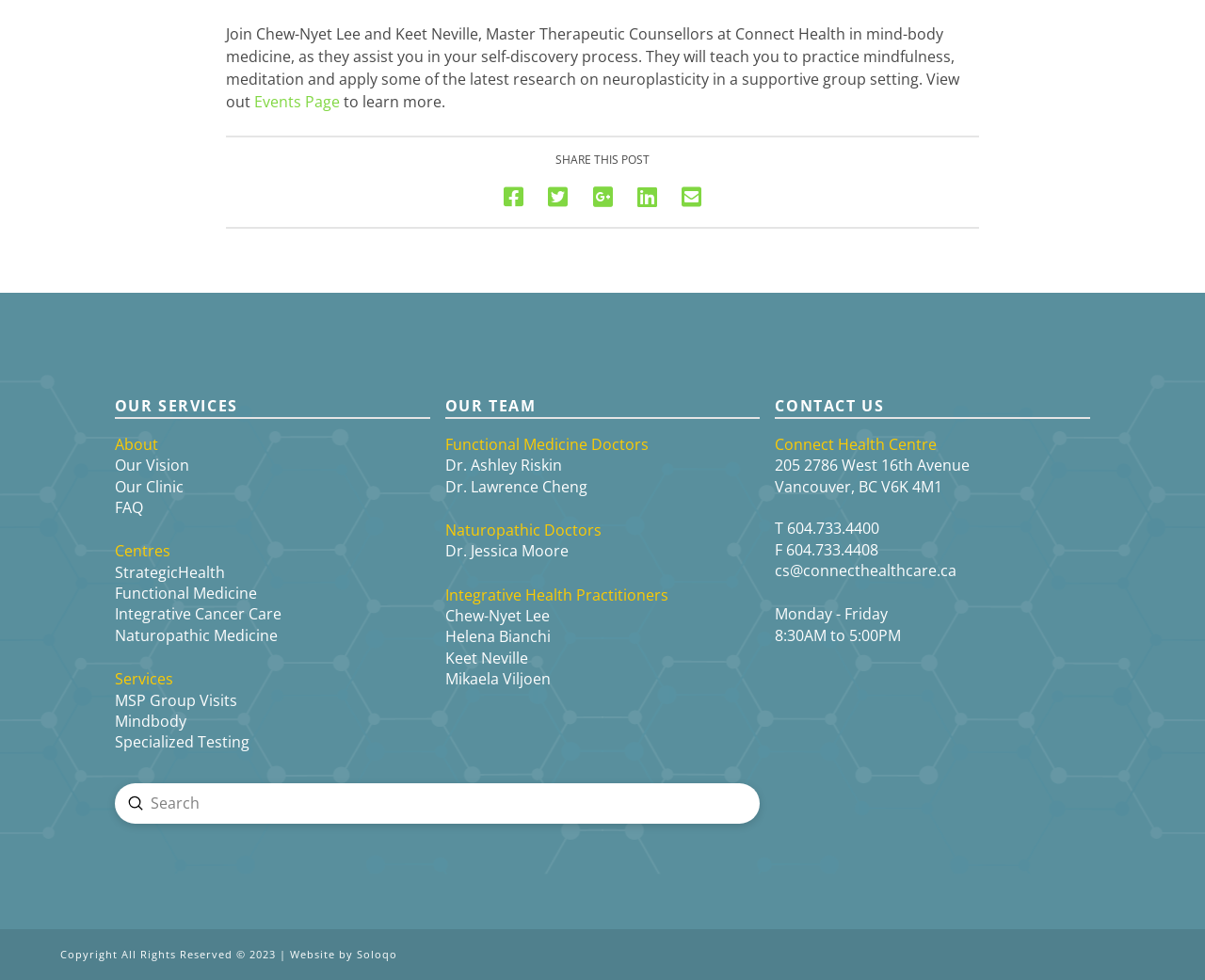Please answer the following query using a single word or phrase: 
What services are offered by the health centre?

MSP Group Visits, Mindbody, Specialized Testing